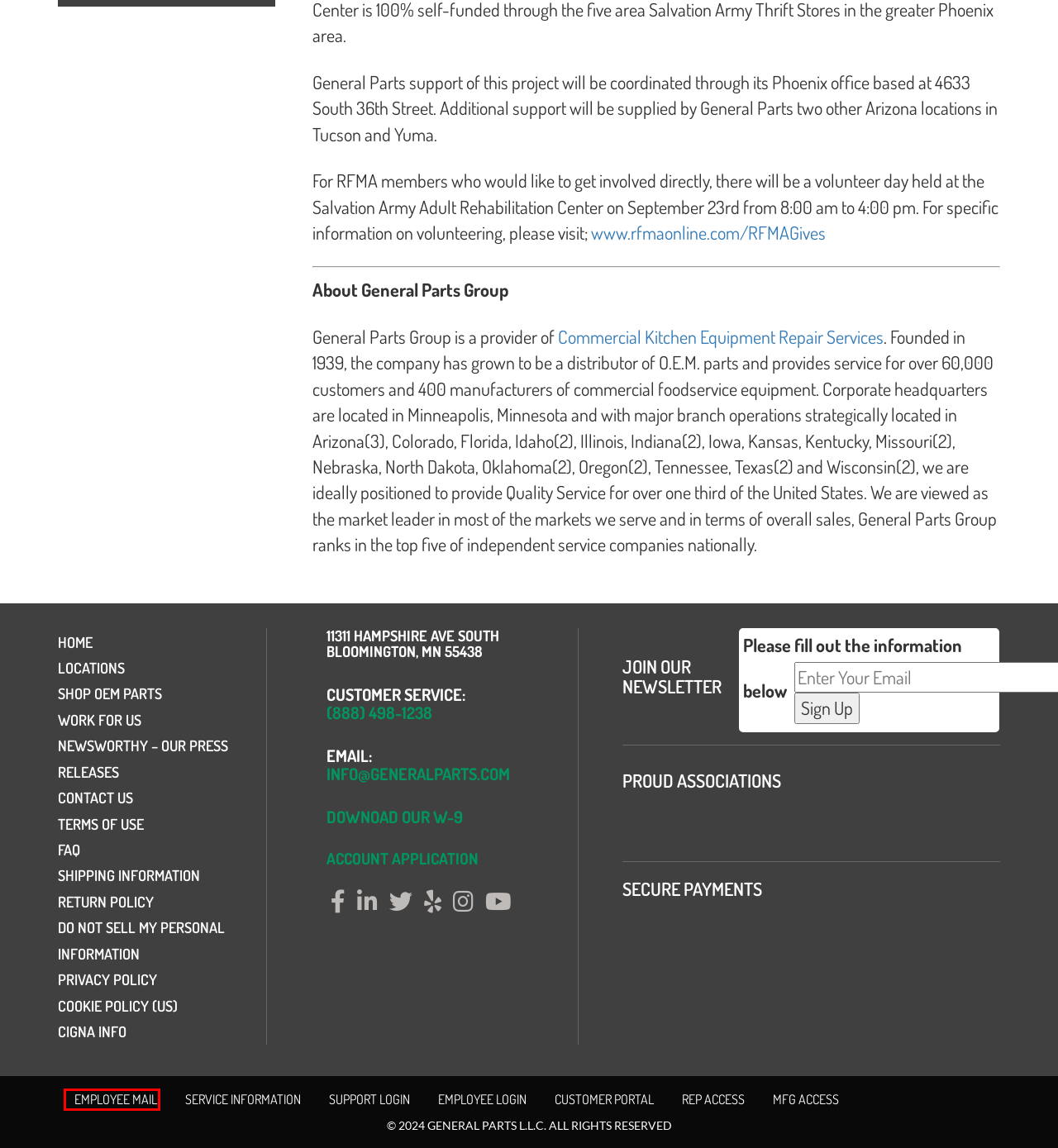With the provided screenshot showing a webpage and a red bounding box, determine which webpage description best fits the new page that appears after clicking the element inside the red box. Here are the options:
A. Machine Readable Files | Cigna Healthcare
B. FAQ | General Parts
C. Contact Us | General Parts
D. Return Policy | General Parts
E. Privacy Policy | General Parts Group
F. Newsworthy – Our Press Releases | General Parts
G. Cookie Policy | Privacy Statement | General Parts
H. Redirecting

H